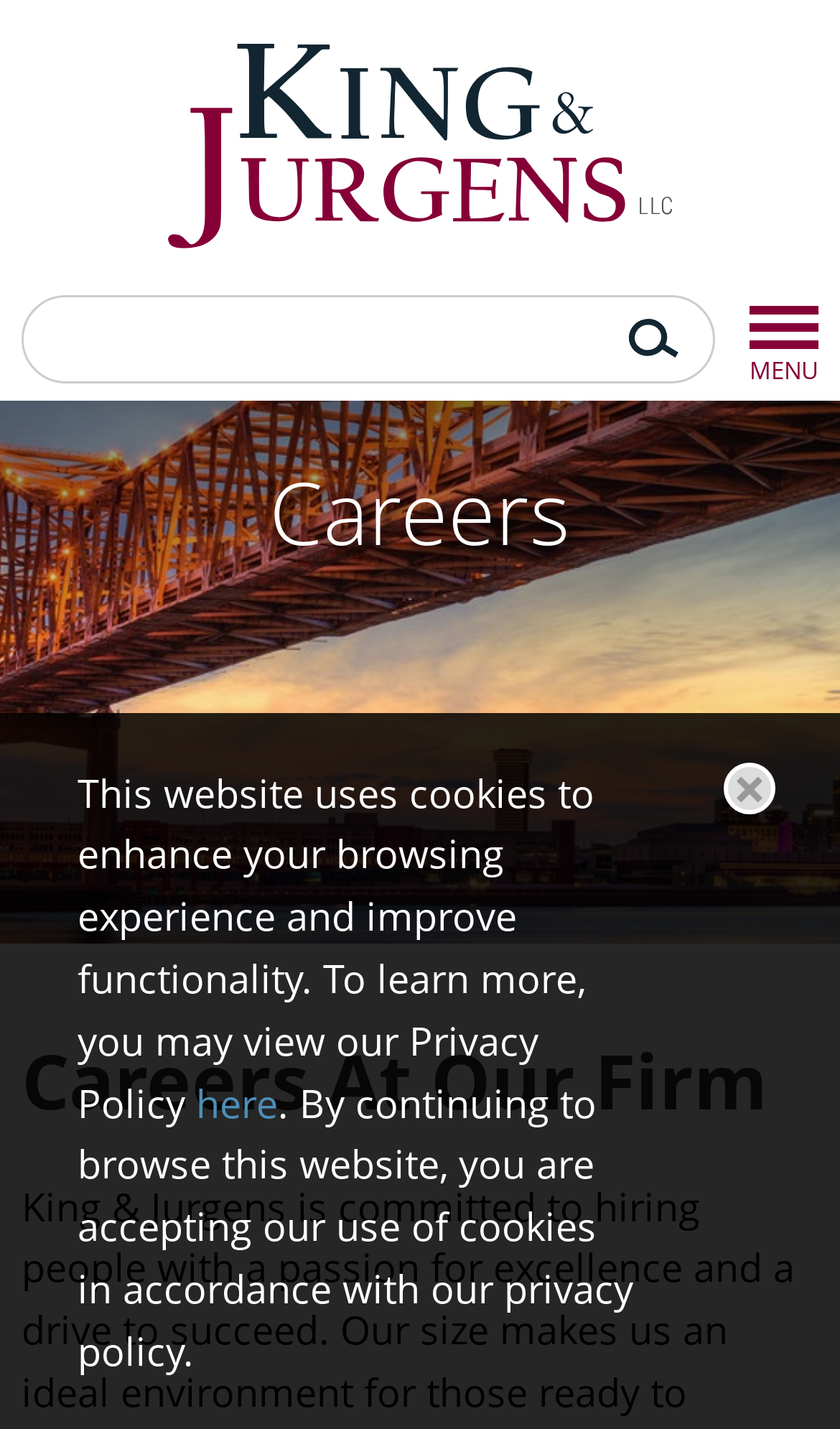Answer succinctly with a single word or phrase:
What is the main category of the webpage?

Careers